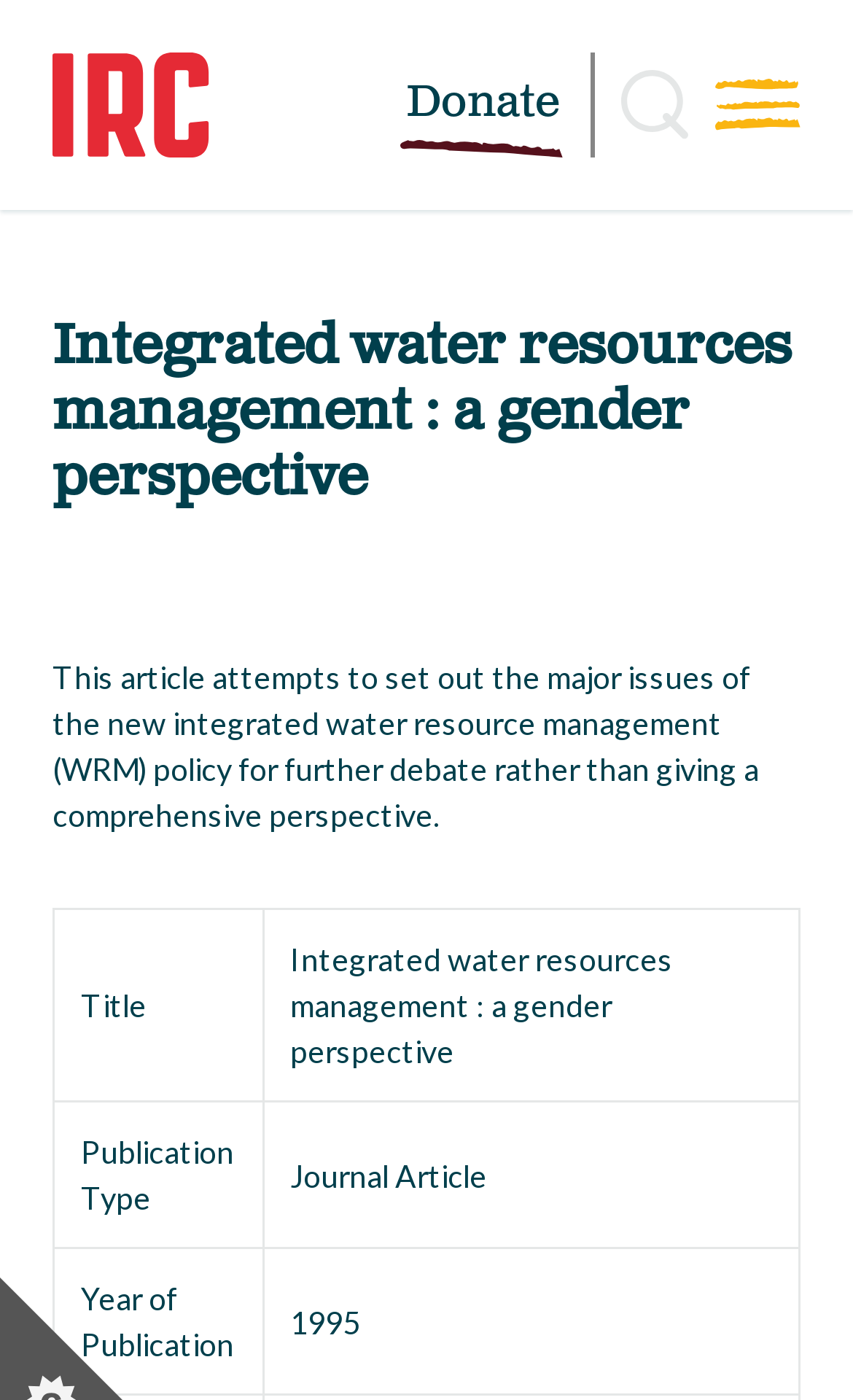What is the year of publication of the article?
Your answer should be a single word or phrase derived from the screenshot.

1995